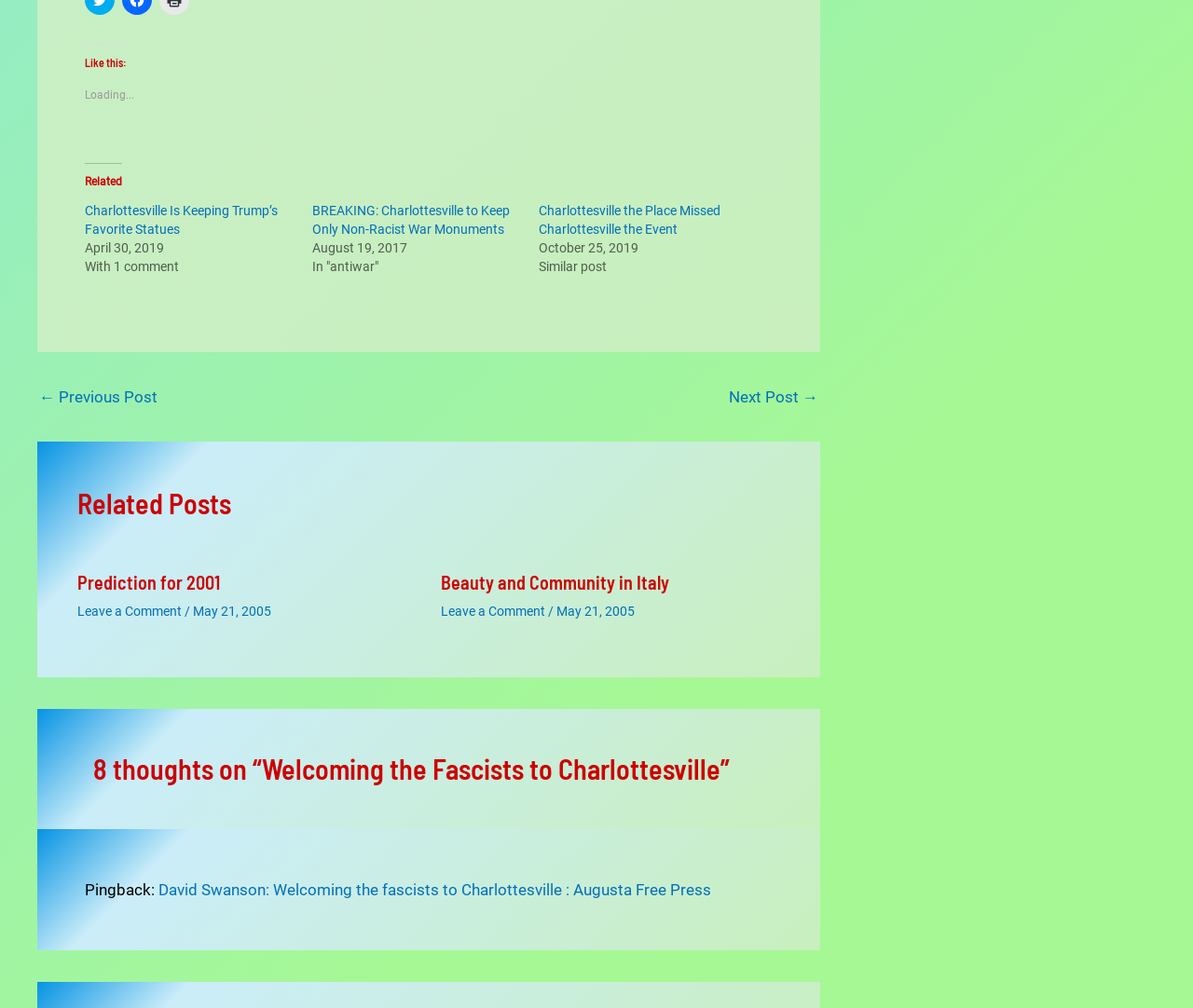Please provide the bounding box coordinate of the region that matches the element description: Leave a Comment. Coordinates should be in the format (top-left x, top-left y, bottom-right x, bottom-right y) and all values should be between 0 and 1.

[0.369, 0.599, 0.457, 0.614]